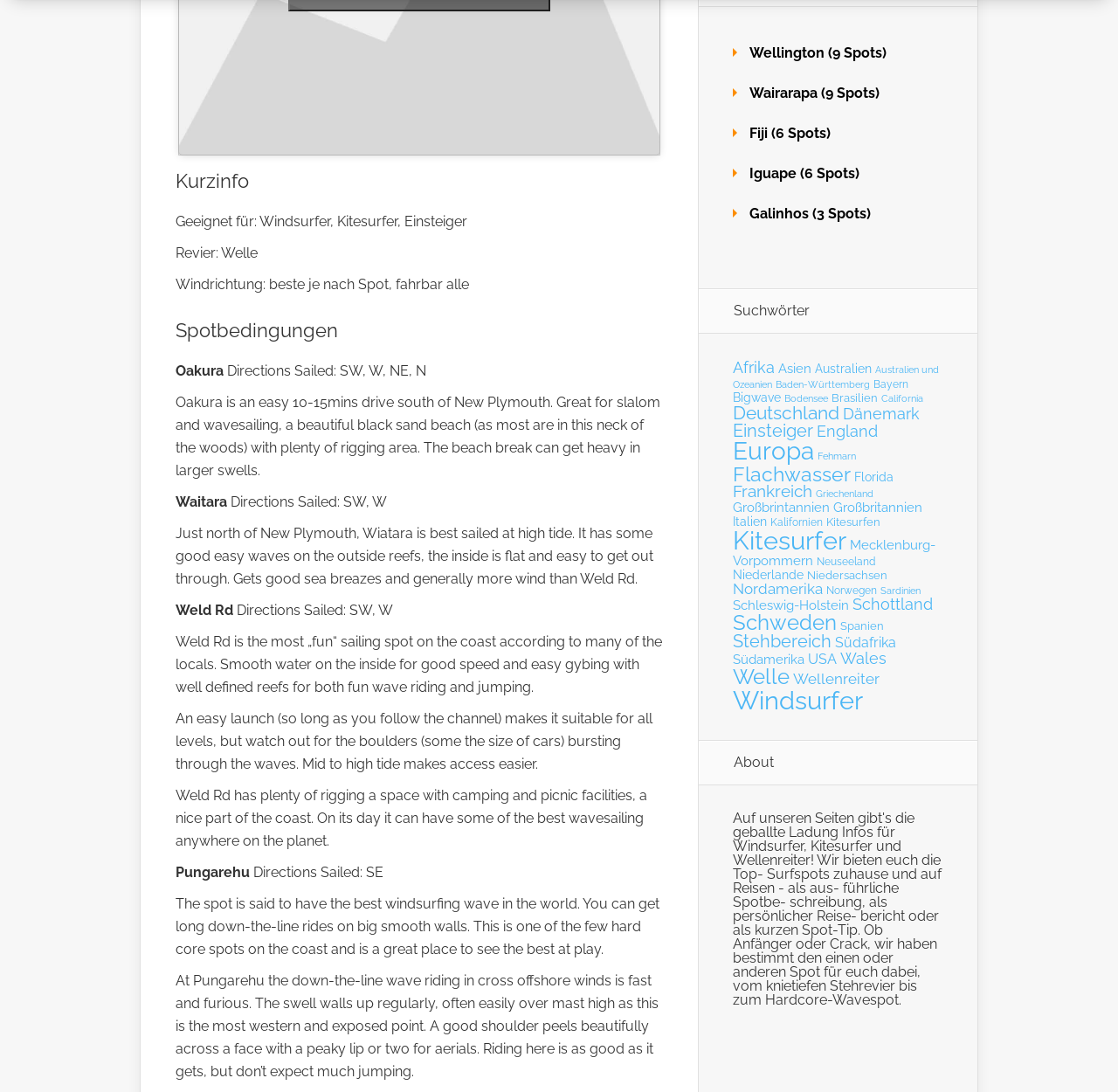Please identify the bounding box coordinates of the element's region that should be clicked to execute the following instruction: "Read about the spot Weld Rd". The bounding box coordinates must be four float numbers between 0 and 1, i.e., [left, top, right, bottom].

[0.157, 0.58, 0.592, 0.637]